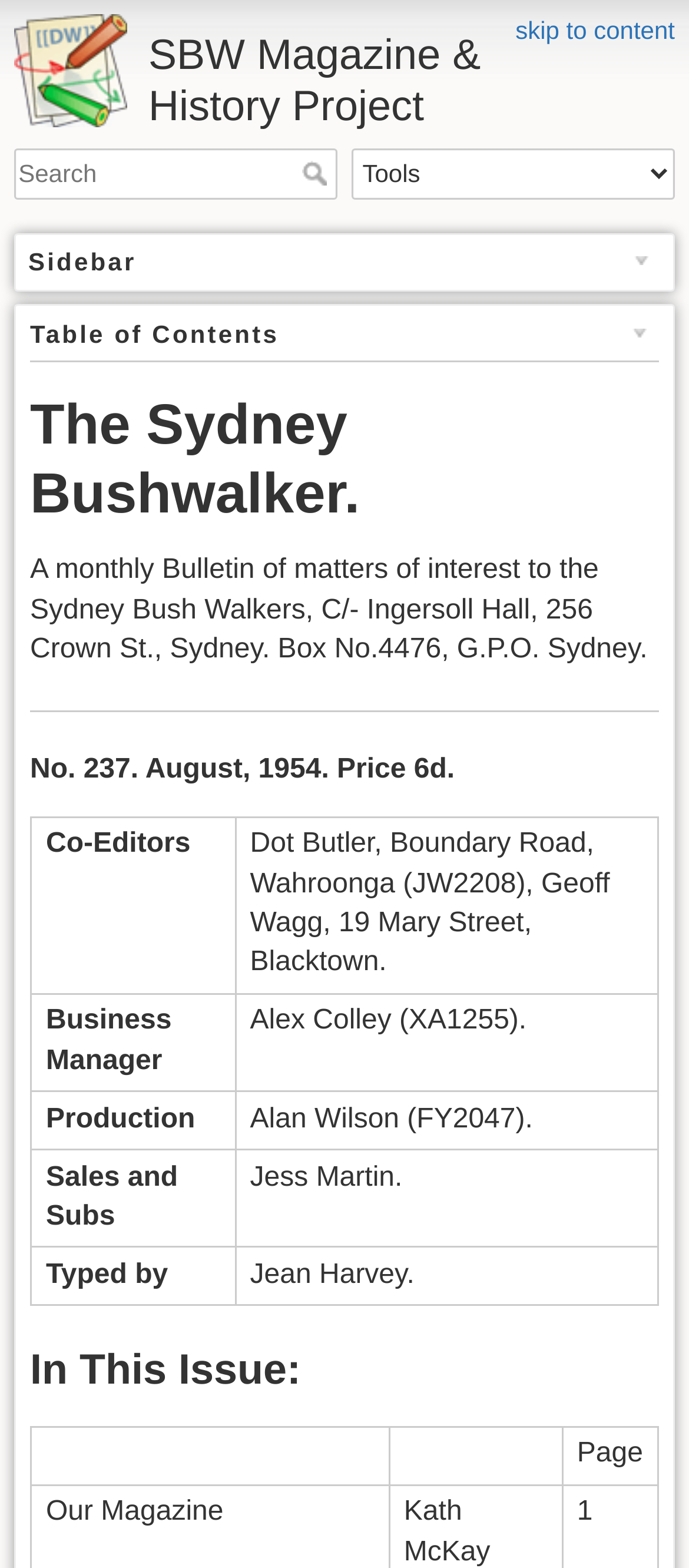Summarize the contents and layout of the webpage in detail.

The webpage is dedicated to the SBW Magazine & History Project, with a prominent heading at the top. Below the heading, there is a search bar with a textbox and a "Search" button, accompanied by a combobox labeled "Tools". 

To the left of the search bar, there is a navigation menu labeled "Sidebar" that contains several headings, including "Table of Contents", "The Sydney Bushwalker", and "No. 237. August, 1954. Price 6d.". 

Below the "No. 237. August, 1954. Price 6d." heading, there is a table with five rows, each containing information about the magazine's editors, business manager, production, sales, and typing. The table is divided into two columns, with the left column containing the titles of the roles and the right column containing the corresponding names and contact information.

Further down the page, there is a heading "In This Issue:" followed by a table with a single row, containing three columns. The first column is empty, the second column contains some text, and the third column is labeled "Page".